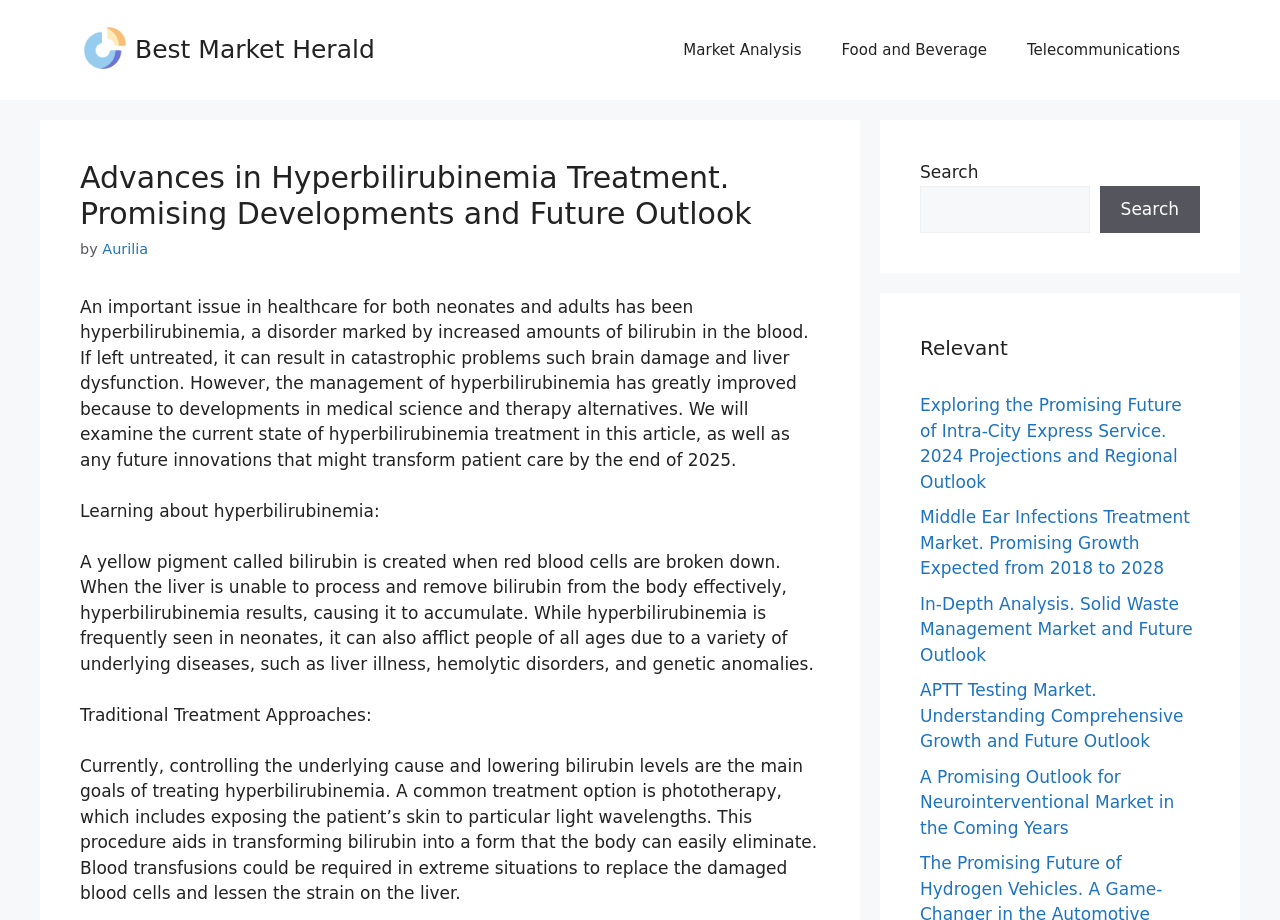Please identify the bounding box coordinates of the element's region that needs to be clicked to fulfill the following instruction: "Explore the article about Middle Ear Infections Treatment Market". The bounding box coordinates should consist of four float numbers between 0 and 1, i.e., [left, top, right, bottom].

[0.719, 0.551, 0.93, 0.628]